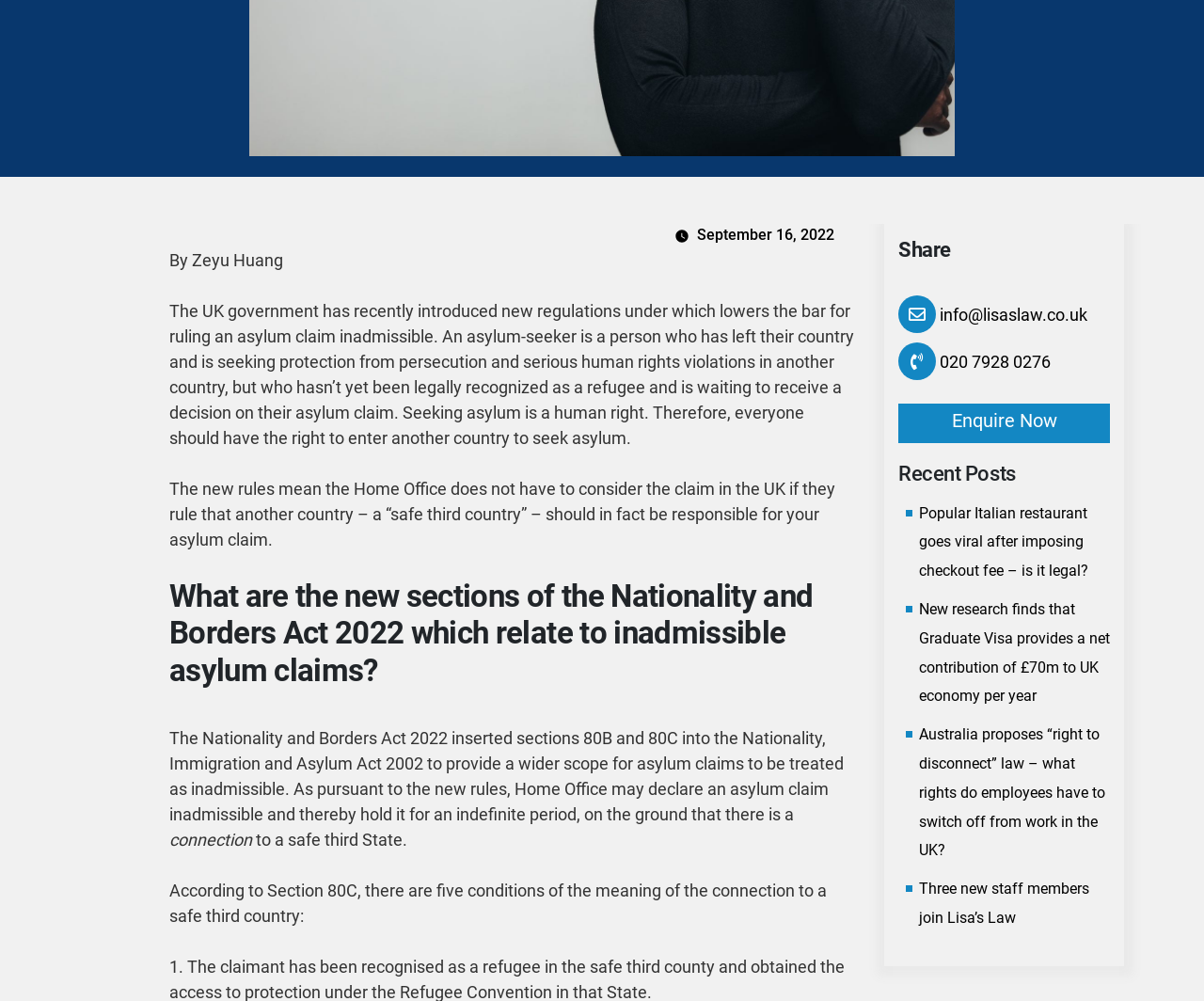Based on the description "Enquire Now", find the bounding box of the specified UI element.

[0.746, 0.403, 0.922, 0.443]